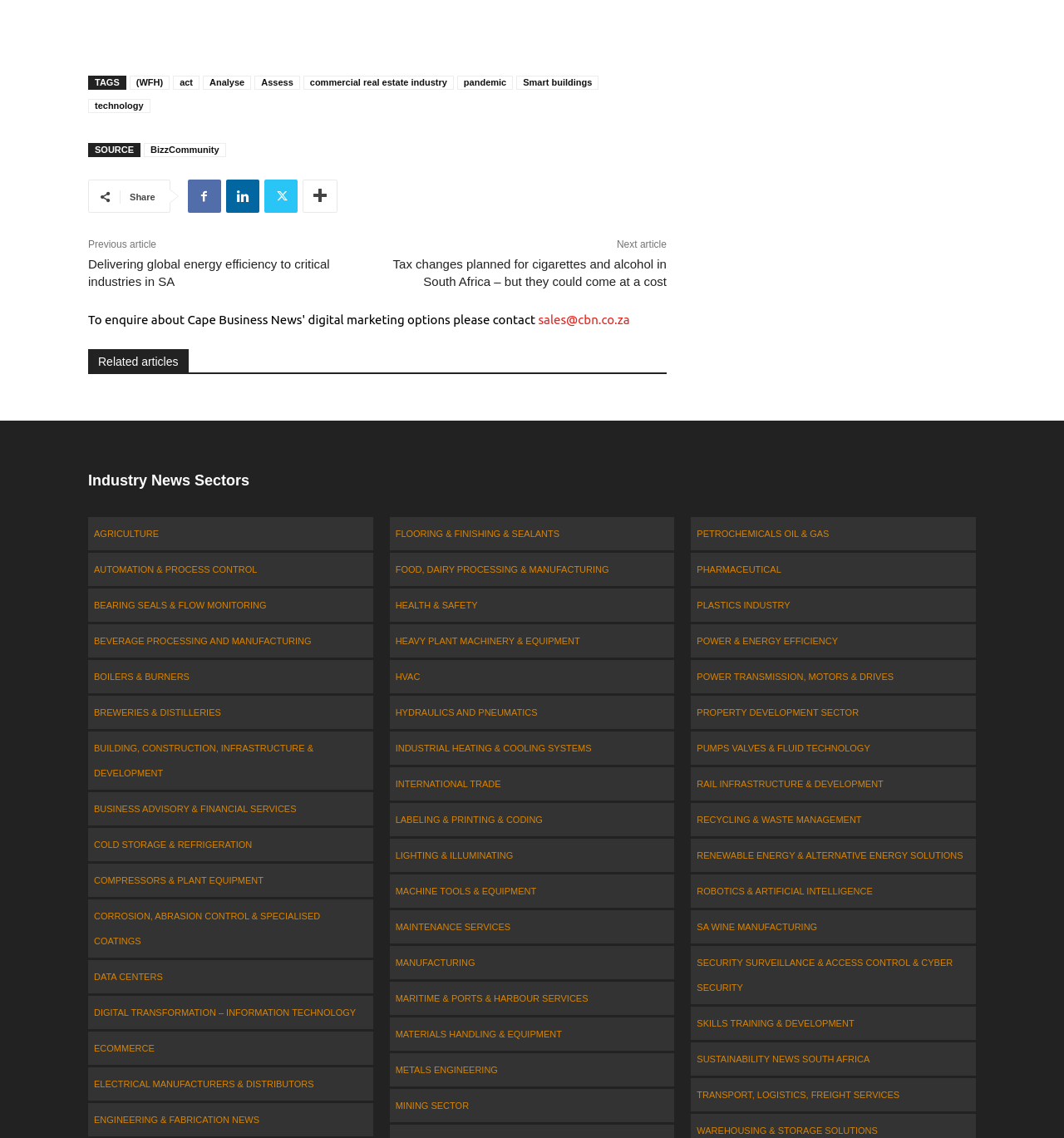Locate and provide the bounding box coordinates for the HTML element that matches this description: "International Trade".

[0.366, 0.674, 0.634, 0.704]